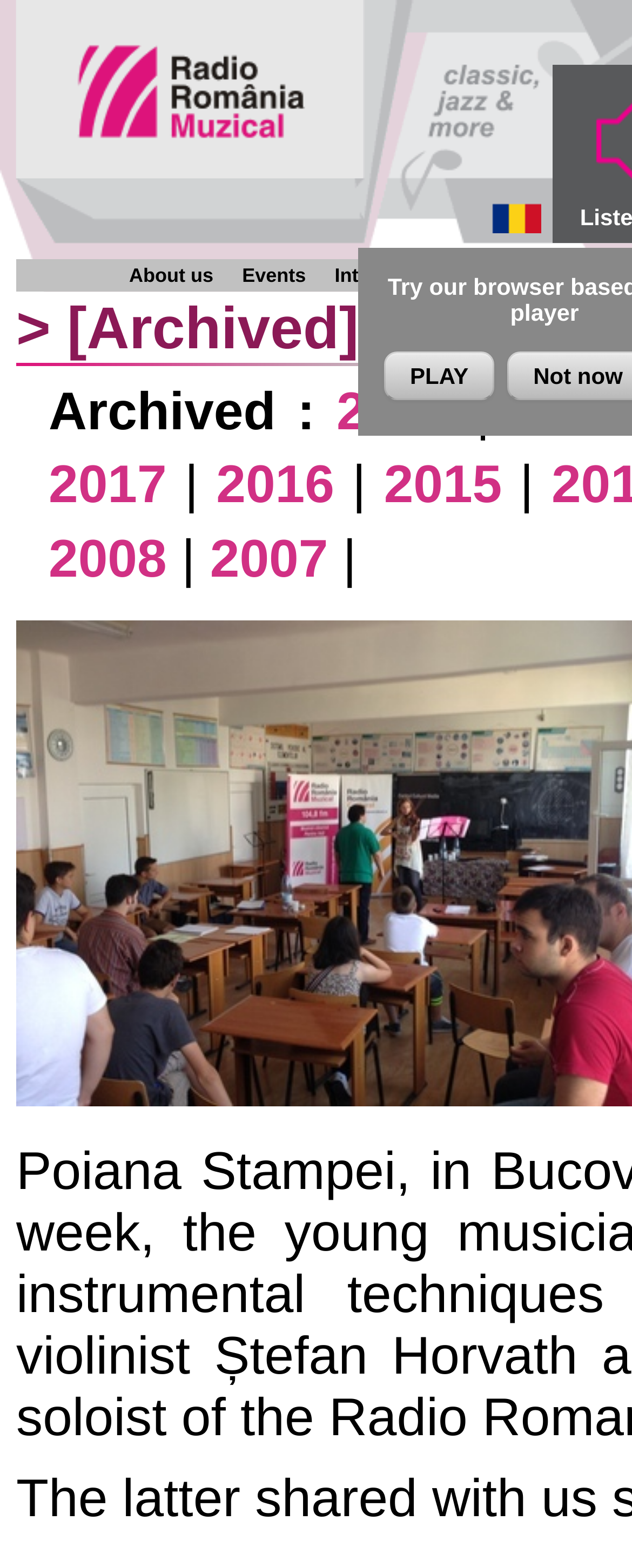How many links are there on the webpage?
Observe the image and answer the question with a one-word or short phrase response.

13